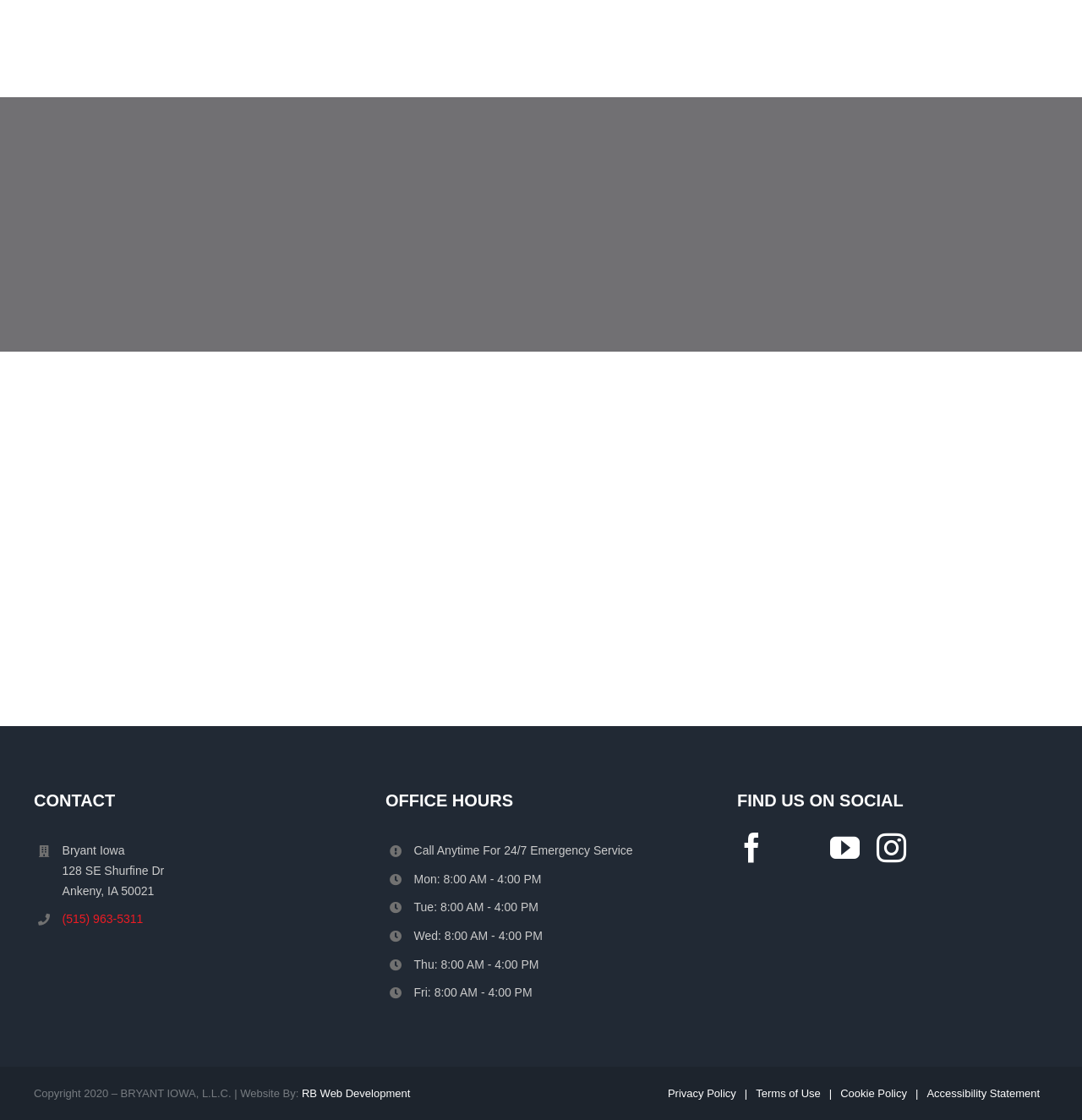Please identify the bounding box coordinates of the clickable area that will fulfill the following instruction: "Go to the Google page". The coordinates should be in the format of four float numbers between 0 and 1, i.e., [left, top, right, bottom].

[0.724, 0.744, 0.752, 0.771]